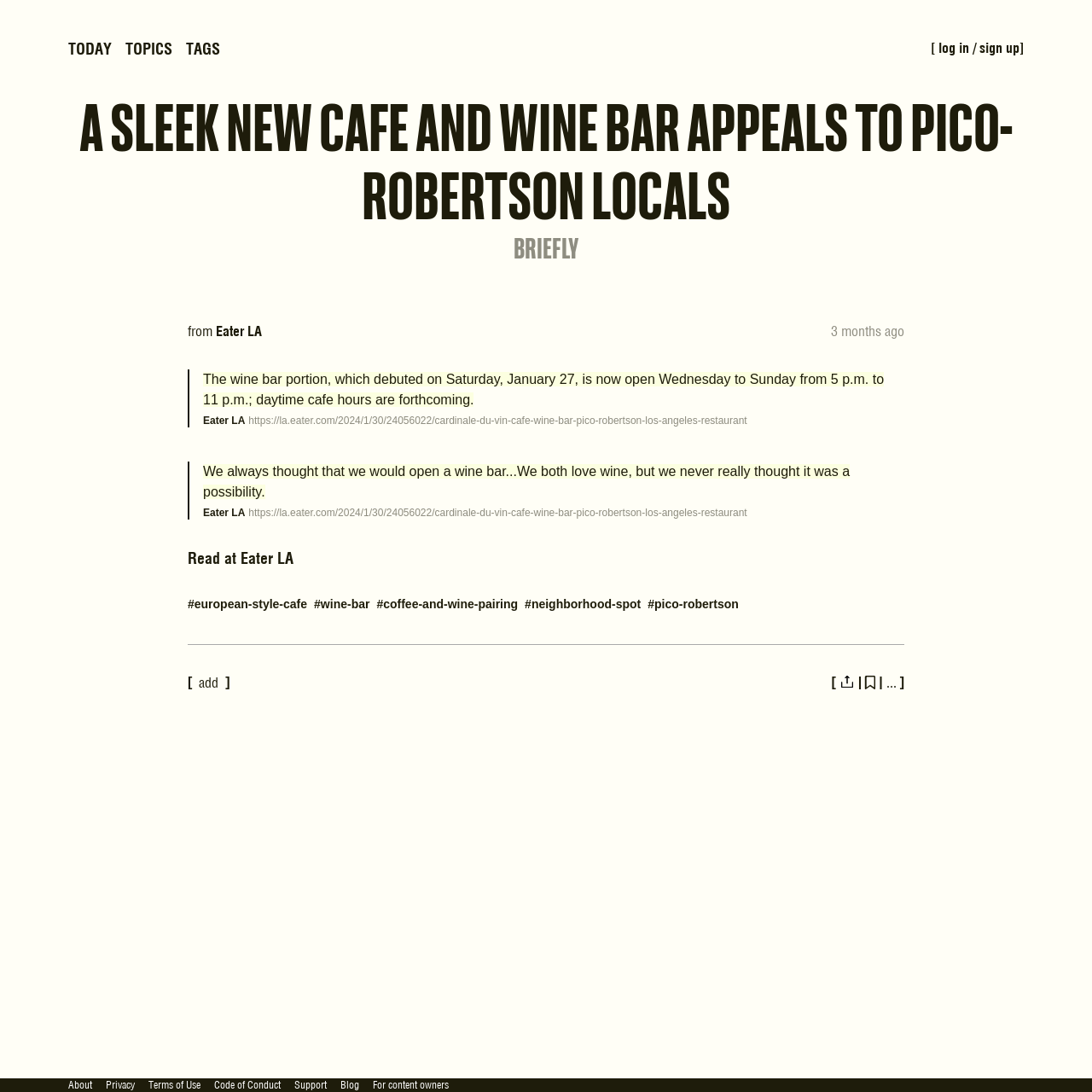Locate the bounding box coordinates of the UI element described by: "Read at Eater LA". The bounding box coordinates should consist of four float numbers between 0 and 1, i.e., [left, top, right, bottom].

[0.172, 0.501, 0.828, 0.523]